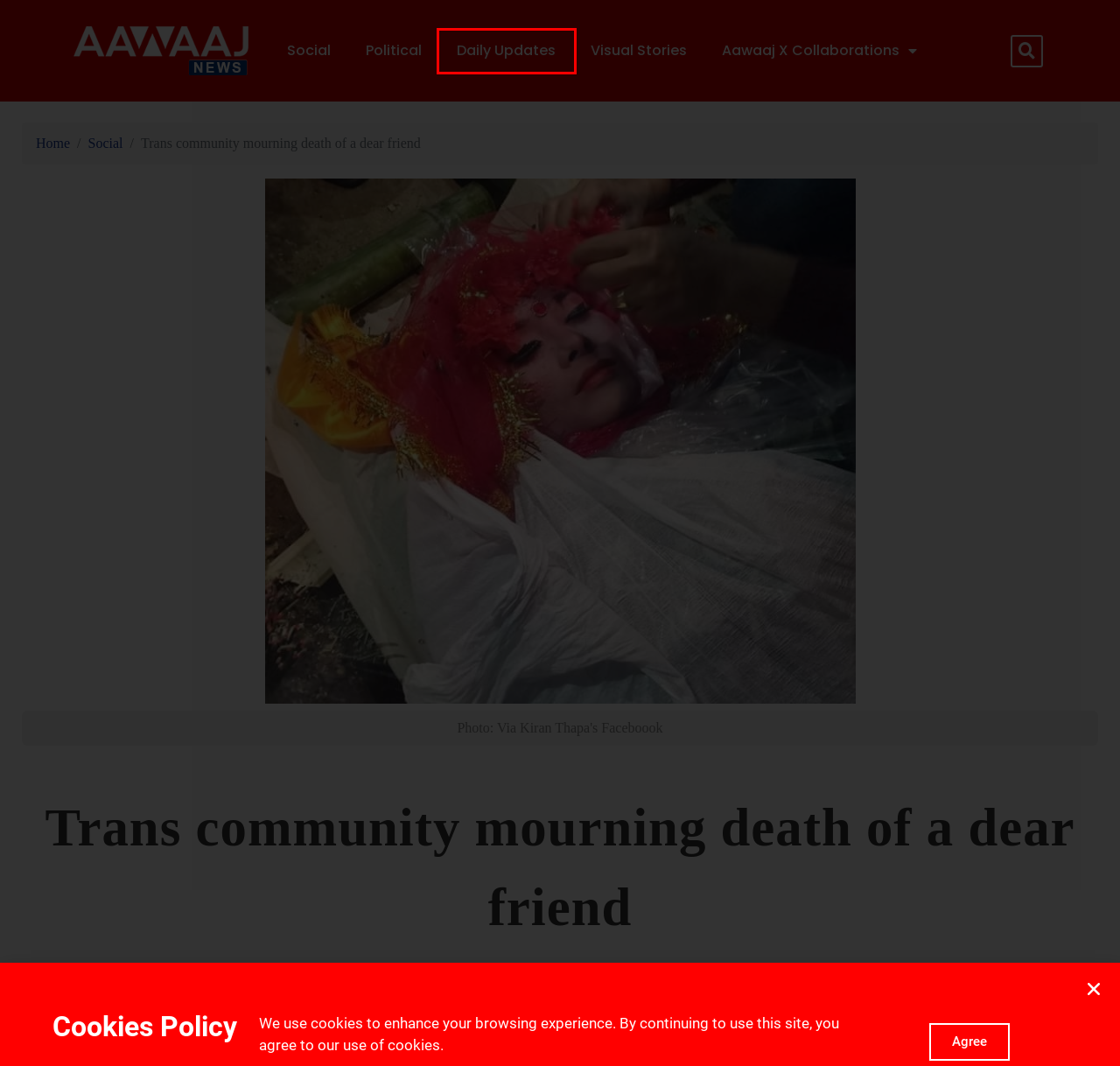Given a screenshot of a webpage featuring a red bounding box, identify the best matching webpage description for the new page after the element within the red box is clicked. Here are the options:
A. Aawaaj X Collaborations | AawaajNews
B. Death of trans woman in Hetauda raises concern among LGBTIQ community | AawaajNews
C. Daily Updates Archives | AawaajNews
D. Visual Stories Archives | AawaajNews
E. Privacy Policy | AawaajNews
F. About Us | AawaajNews
G. Social Development News | AawaajNews
H. Social and Political News | AawaajNews

C